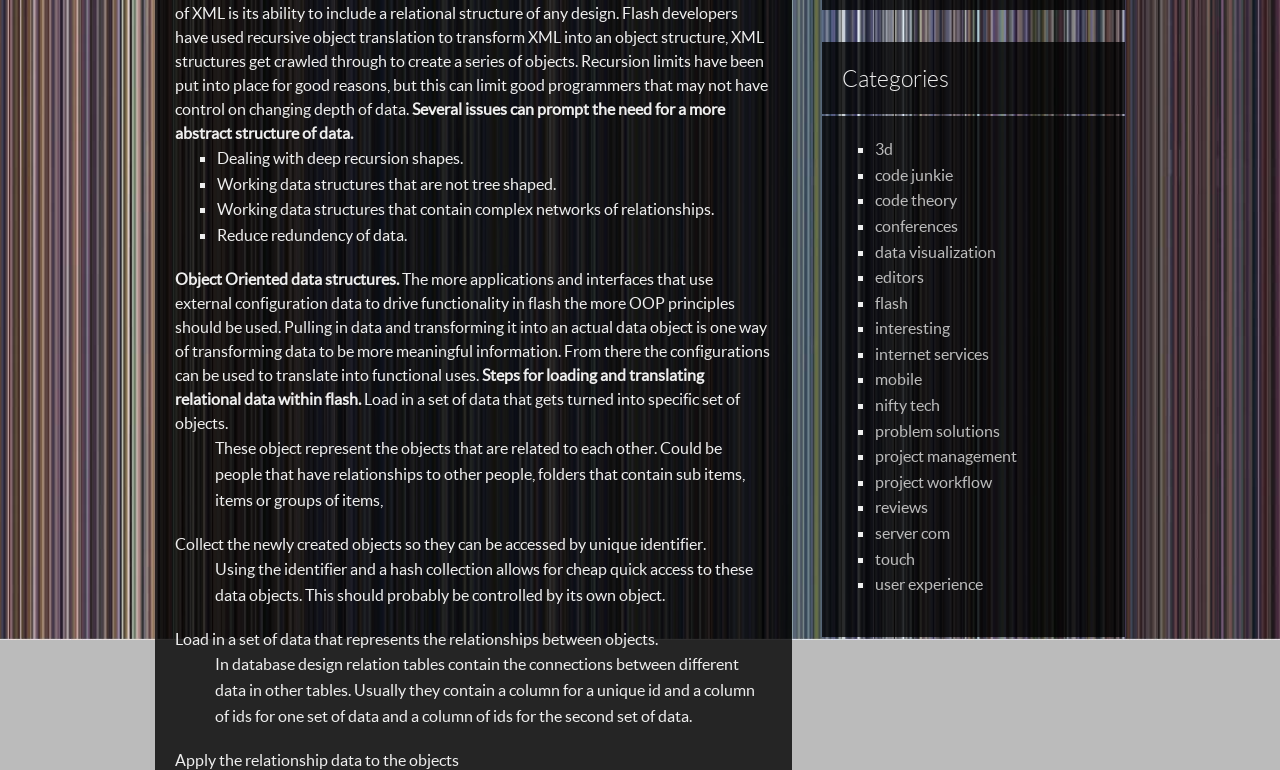Find the bounding box of the UI element described as follows: "conferences".

[0.684, 0.28, 0.749, 0.305]